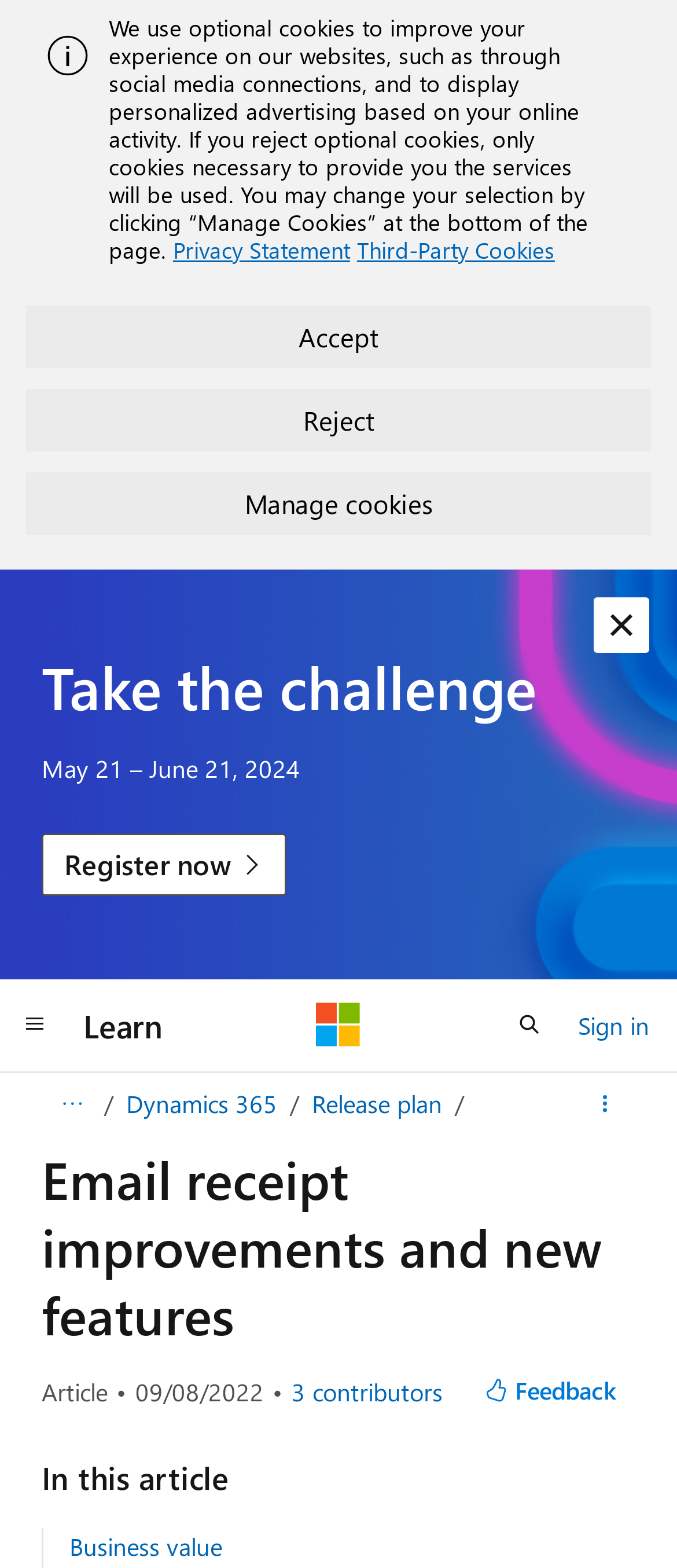Provide a thorough and detailed response to the question by examining the image: 
How many contributors are there to the article?

The number of contributors is indicated by the '3 contributors' text, which is located near the 'View all contributors' button. This suggests that there are three contributors to the article.